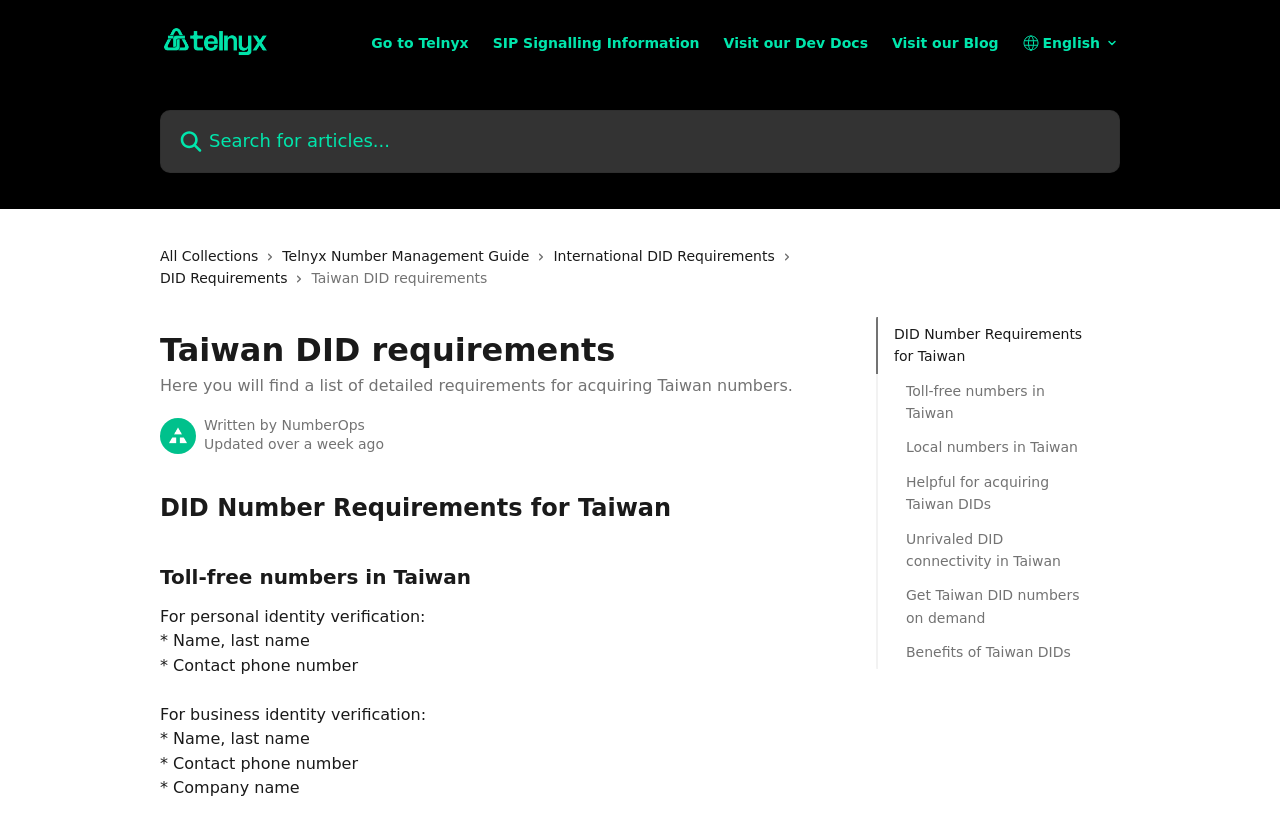Please determine the bounding box coordinates of the section I need to click to accomplish this instruction: "Click on the 'Travel' link".

None